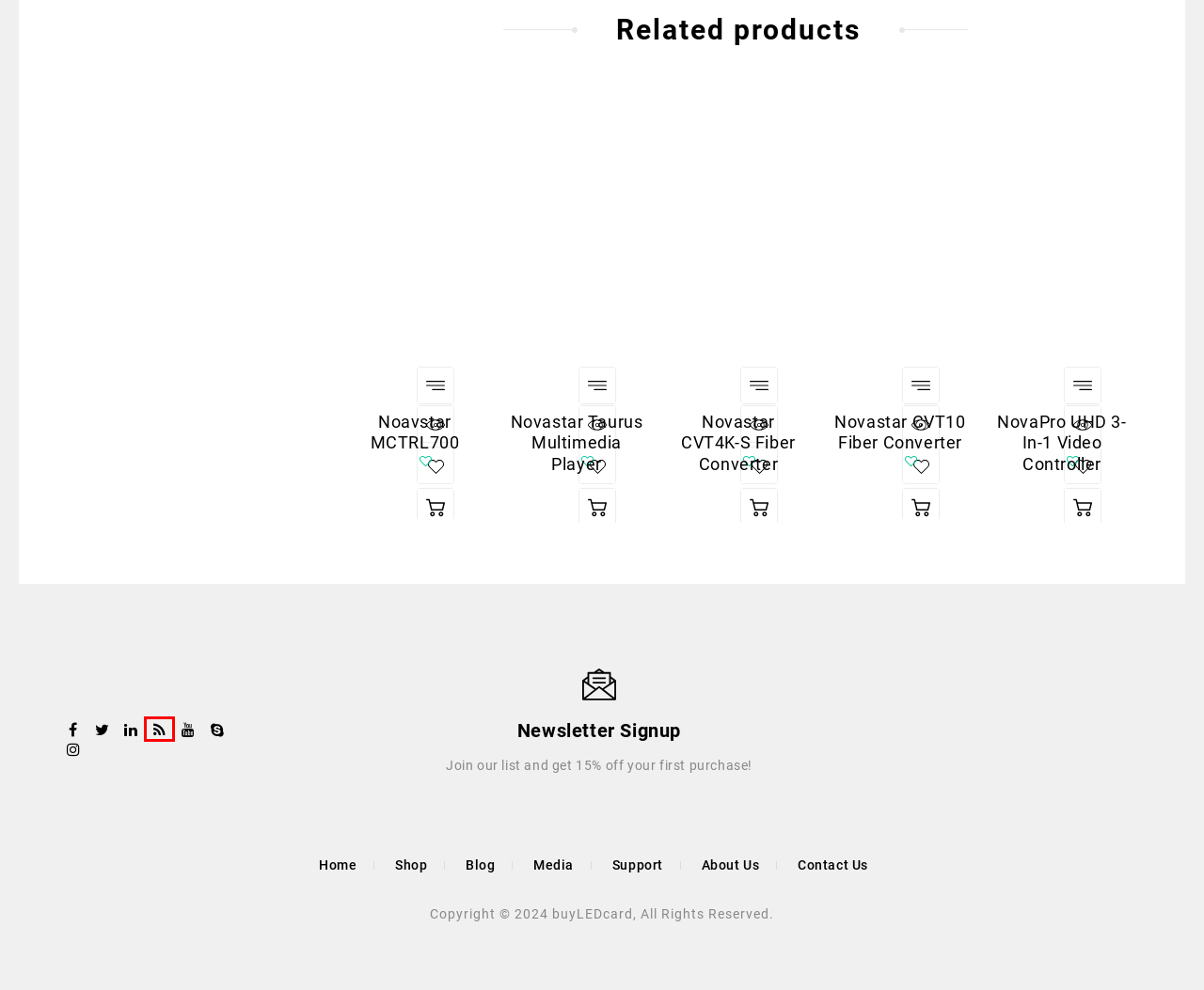Analyze the given webpage screenshot and identify the UI element within the red bounding box. Select the webpage description that best matches what you expect the new webpage to look like after clicking the element. Here are the candidates:
A. Novastar MCTRL4K - buy led card
B. Novastar Archives - buy led card
C. Novastar Taurus Multimedia Player - buy led card
D. RGBLink Archives - buy led card
E. LED Knowledge | Common Problems In LED Industry
F. LED Display Manufacturer | LED Display Suppliers -HOLA LED
G. NovaStar C1 Video Control Console - buy led card
H. Novastar HDR Master 4K Video Processor - buy led card

E